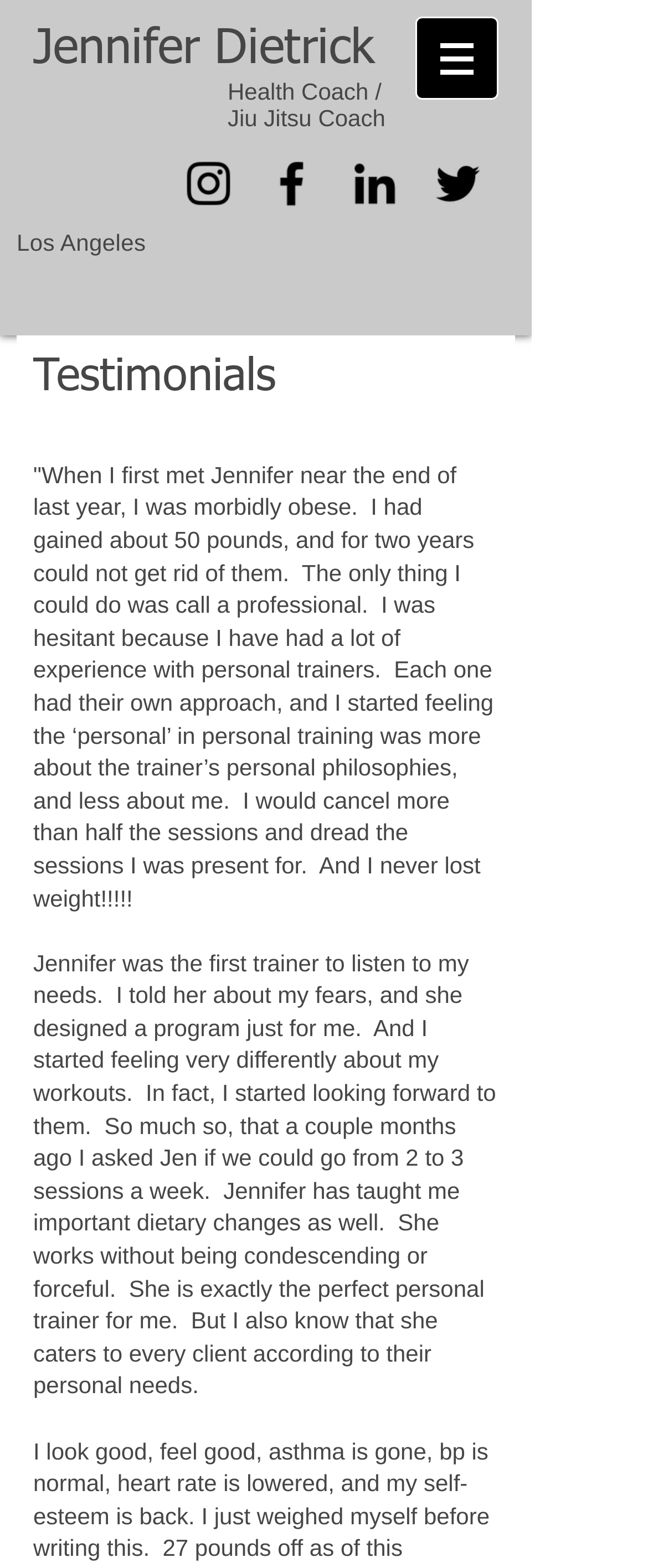Please reply to the following question using a single word or phrase: 
How many social media icons are displayed?

4